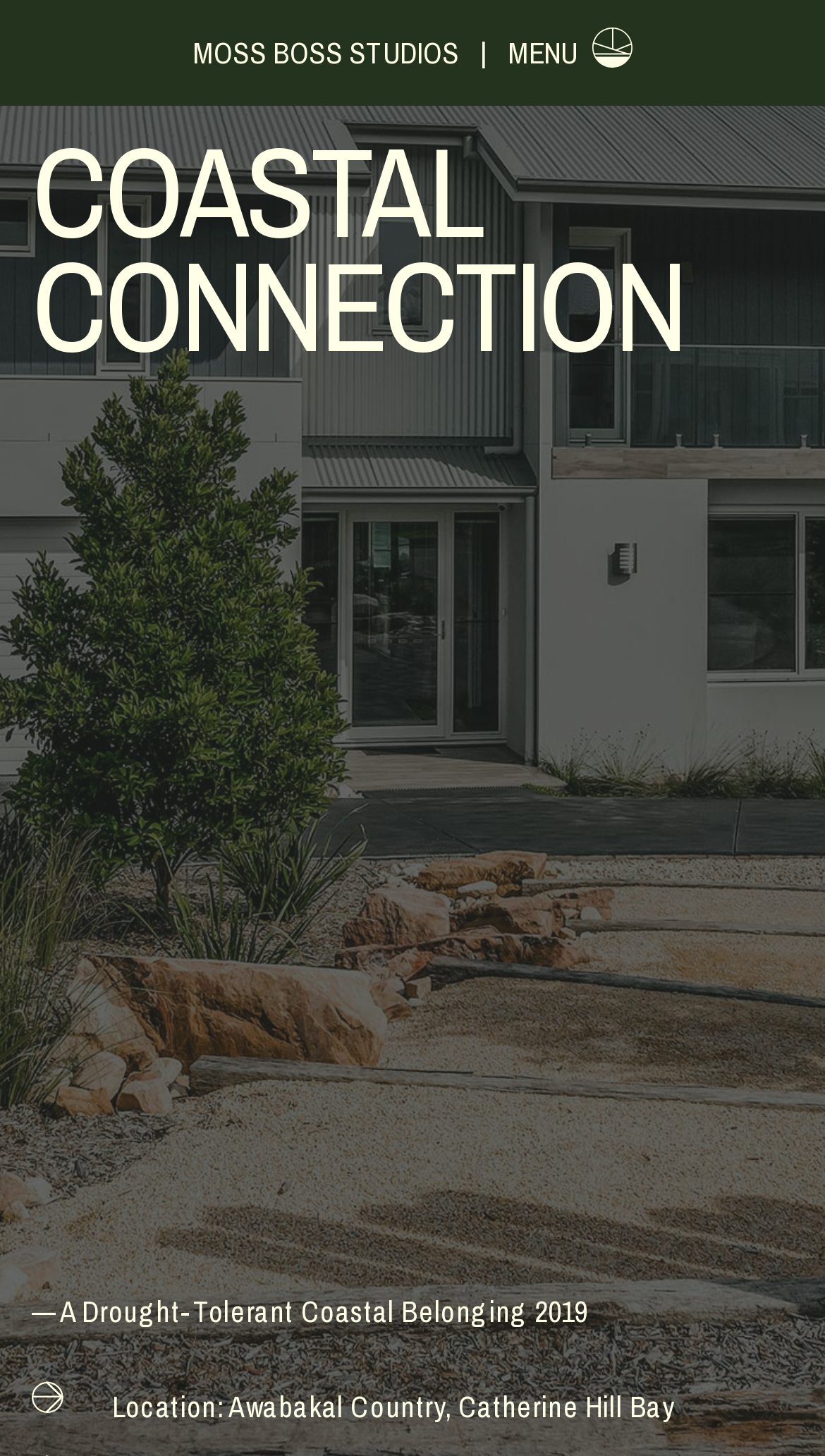What is the year of the Coastal Connection project?
Refer to the image and provide a concise answer in one word or phrase.

2019